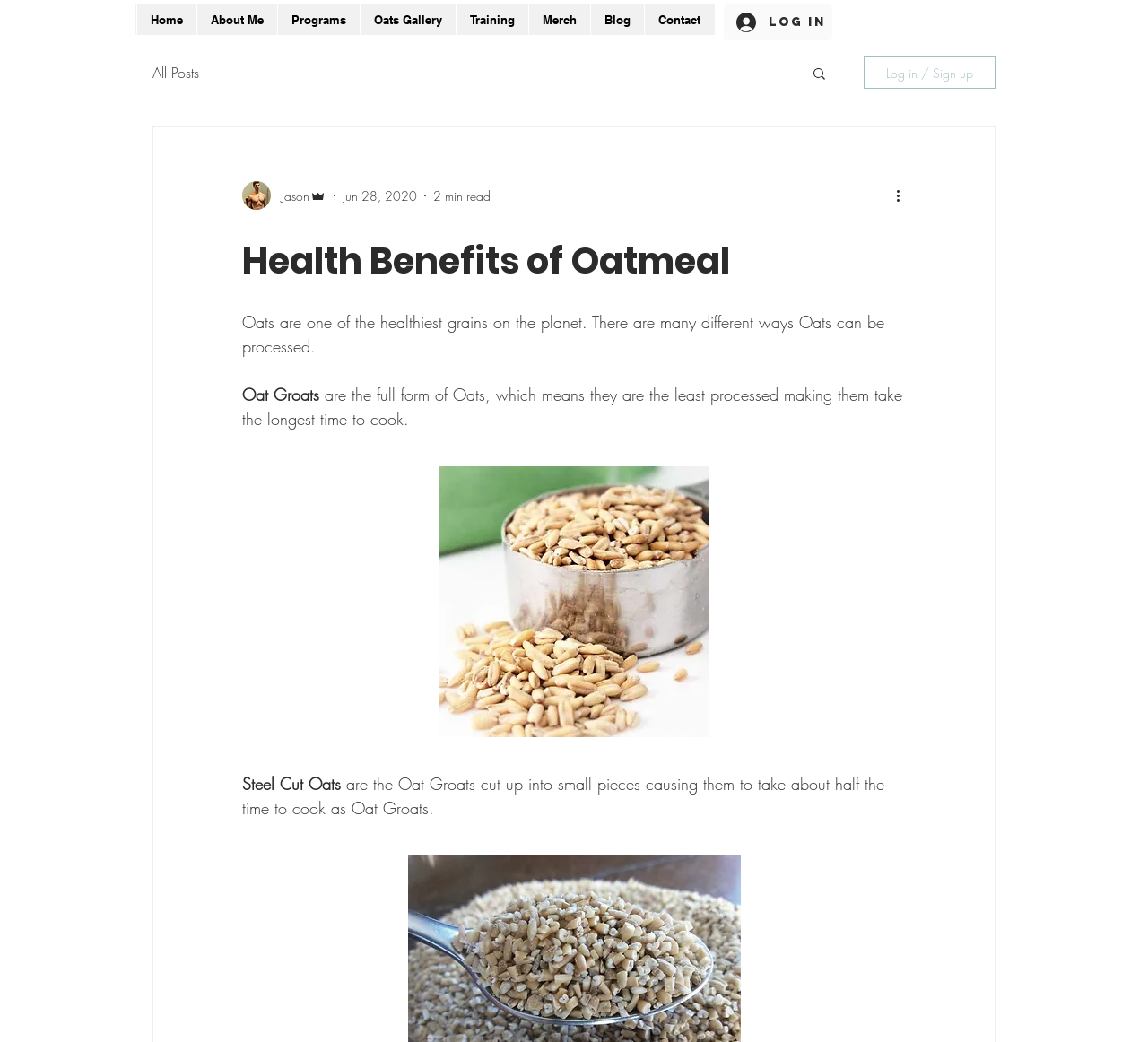Please specify the bounding box coordinates of the clickable region necessary for completing the following instruction: "go to all posts". The coordinates must consist of four float numbers between 0 and 1, i.e., [left, top, right, bottom].

[0.133, 0.06, 0.173, 0.079]